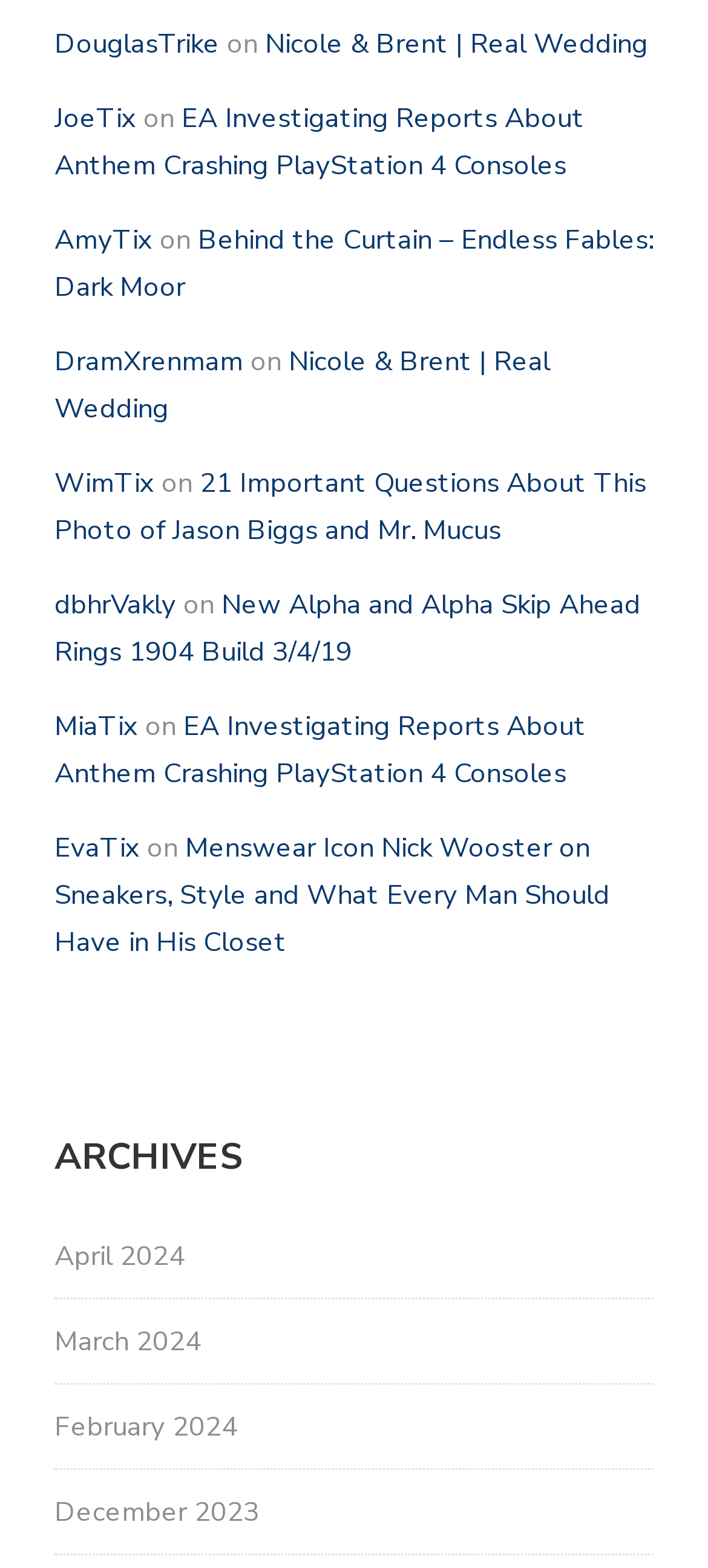Answer the question in one word or a short phrase:
How many 'on' static text elements are there on the webpage?

4